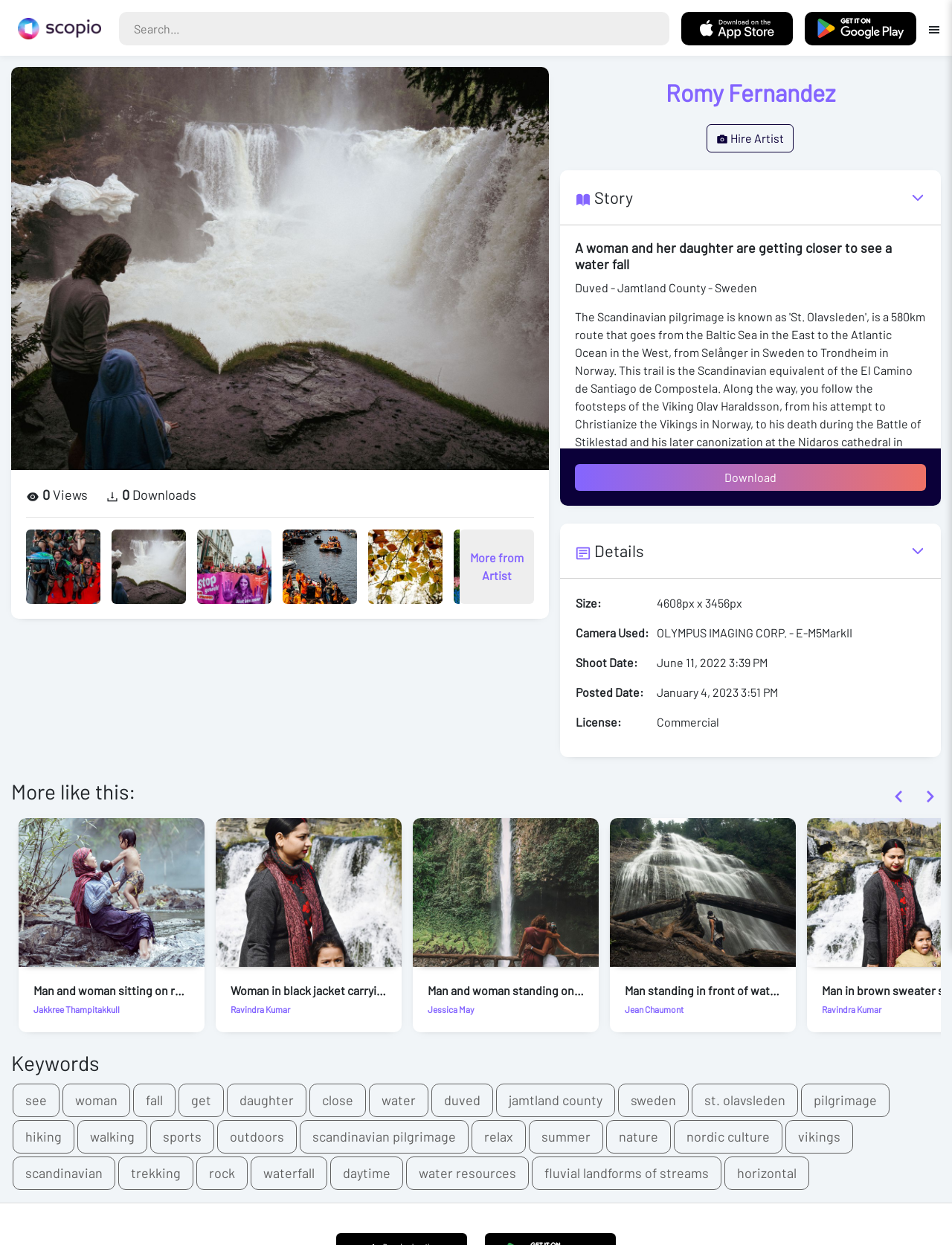What is the artist's name?
Based on the screenshot, respond with a single word or phrase.

Romy Fernandez